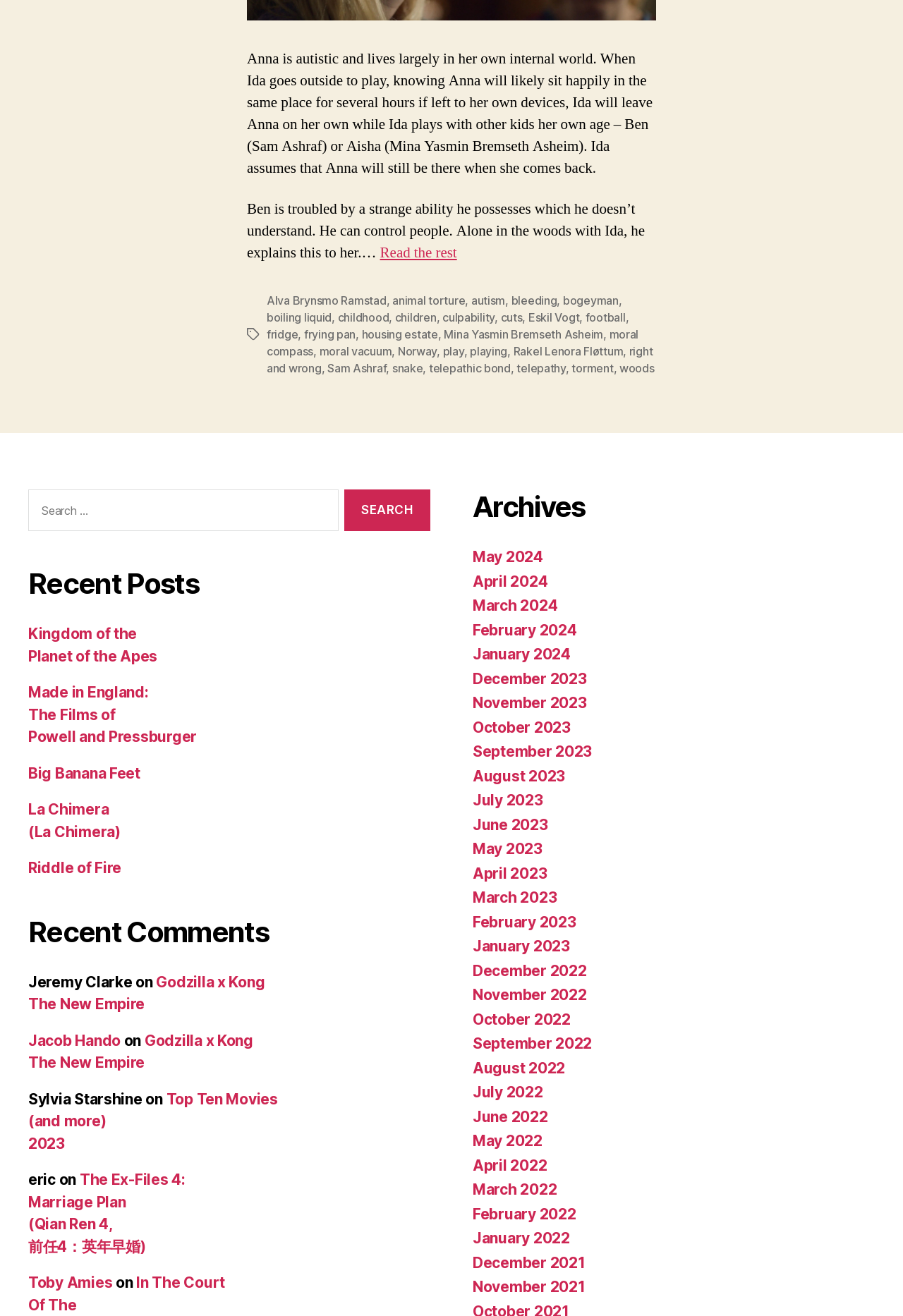Based on the element description boiling liquid, identify the bounding box of the UI element in the given webpage screenshot. The coordinates should be in the format (top-left x, top-left y, bottom-right x, bottom-right y) and must be between 0 and 1.

[0.295, 0.236, 0.367, 0.247]